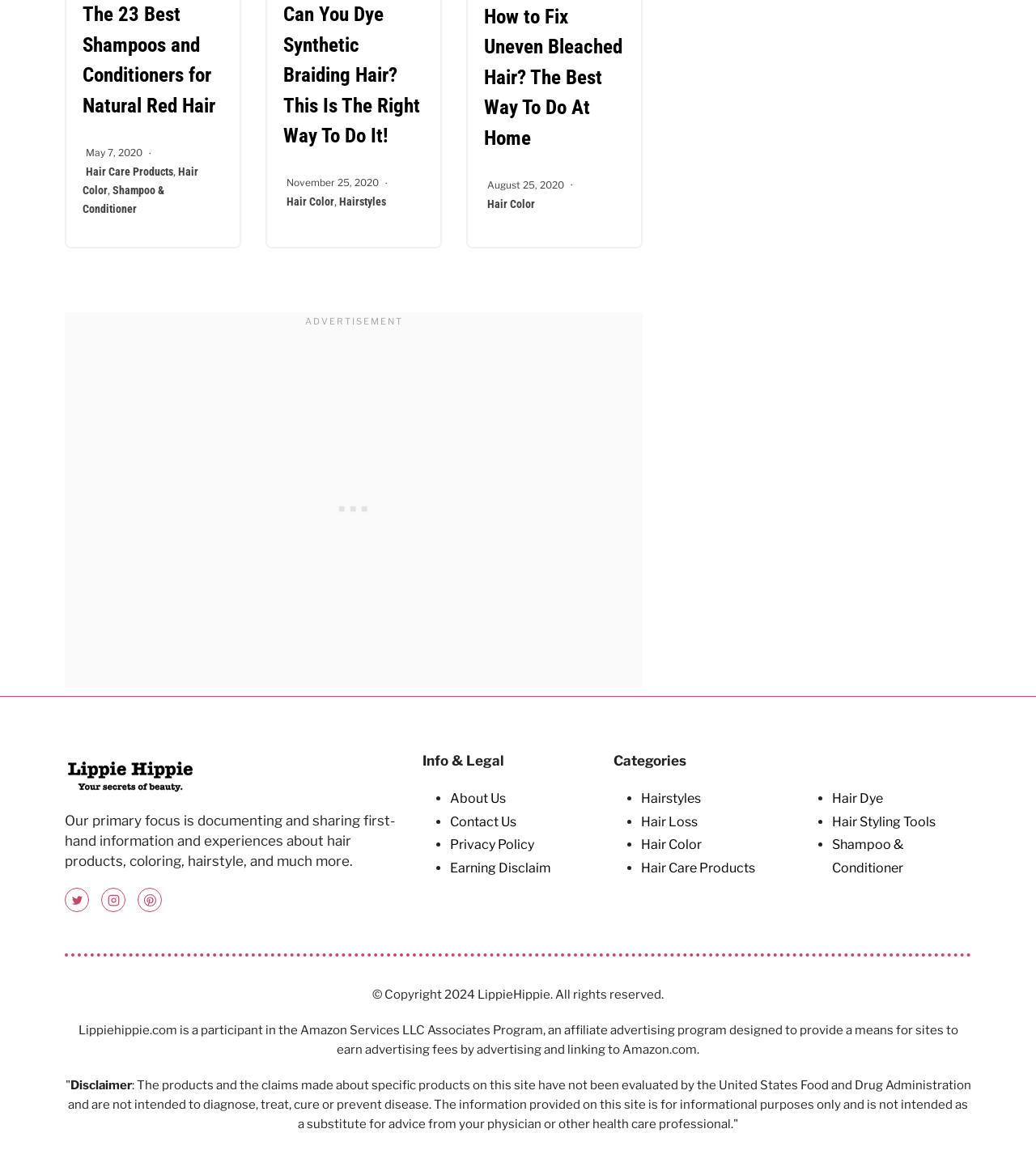Identify the bounding box coordinates of the area that should be clicked in order to complete the given instruction: "Click on the 'The 23 Best Shampoos and Conditioners for Natural Red Hair' link". The bounding box coordinates should be four float numbers between 0 and 1, i.e., [left, top, right, bottom].

[0.08, 0.002, 0.208, 0.1]